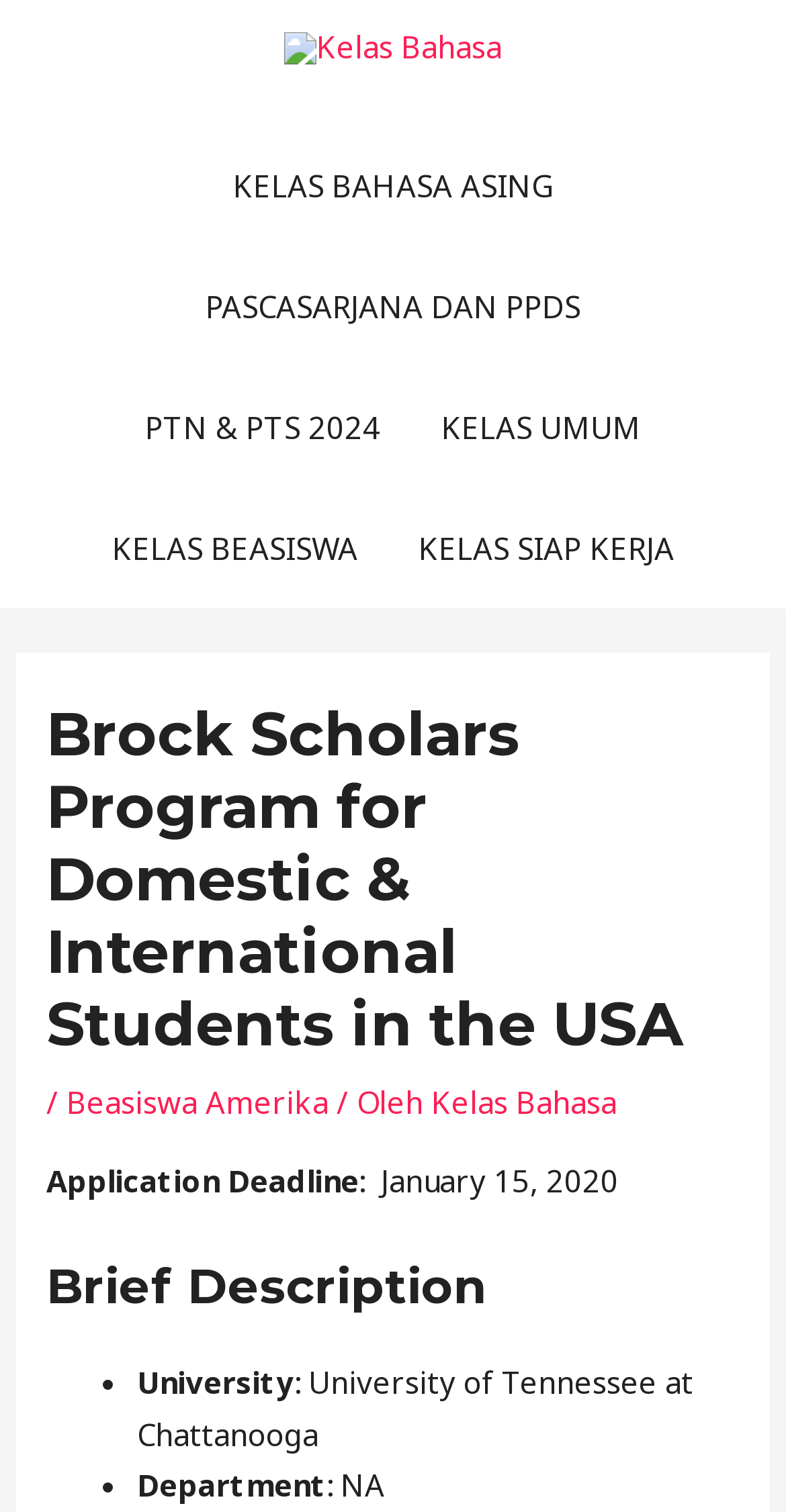Please find the bounding box coordinates of the section that needs to be clicked to achieve this instruction: "Click the link to Kelas Bahasa".

[0.362, 0.016, 0.638, 0.043]